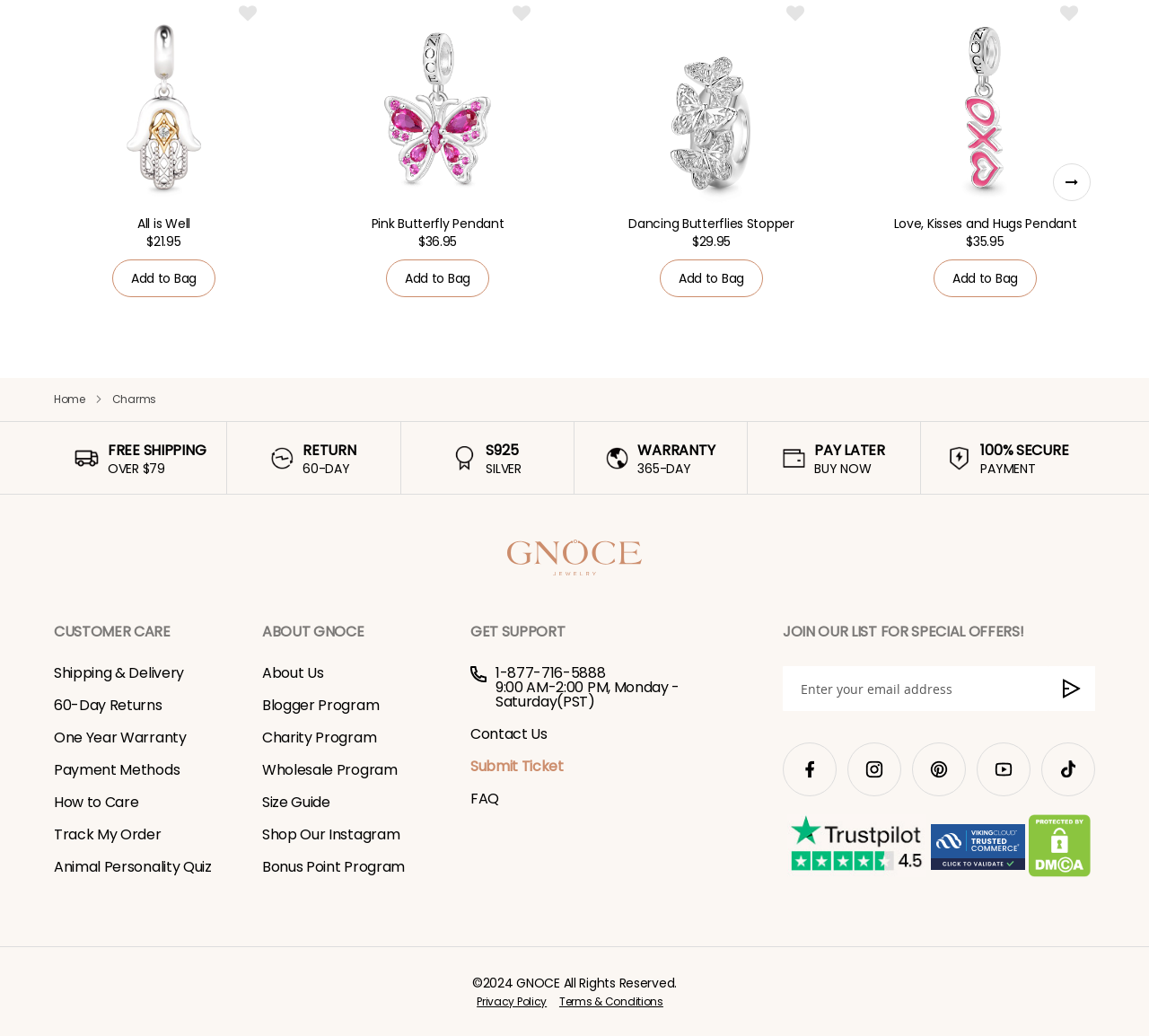Provide a one-word or brief phrase answer to the question:
What is the return policy for the products on this website?

60-DAY